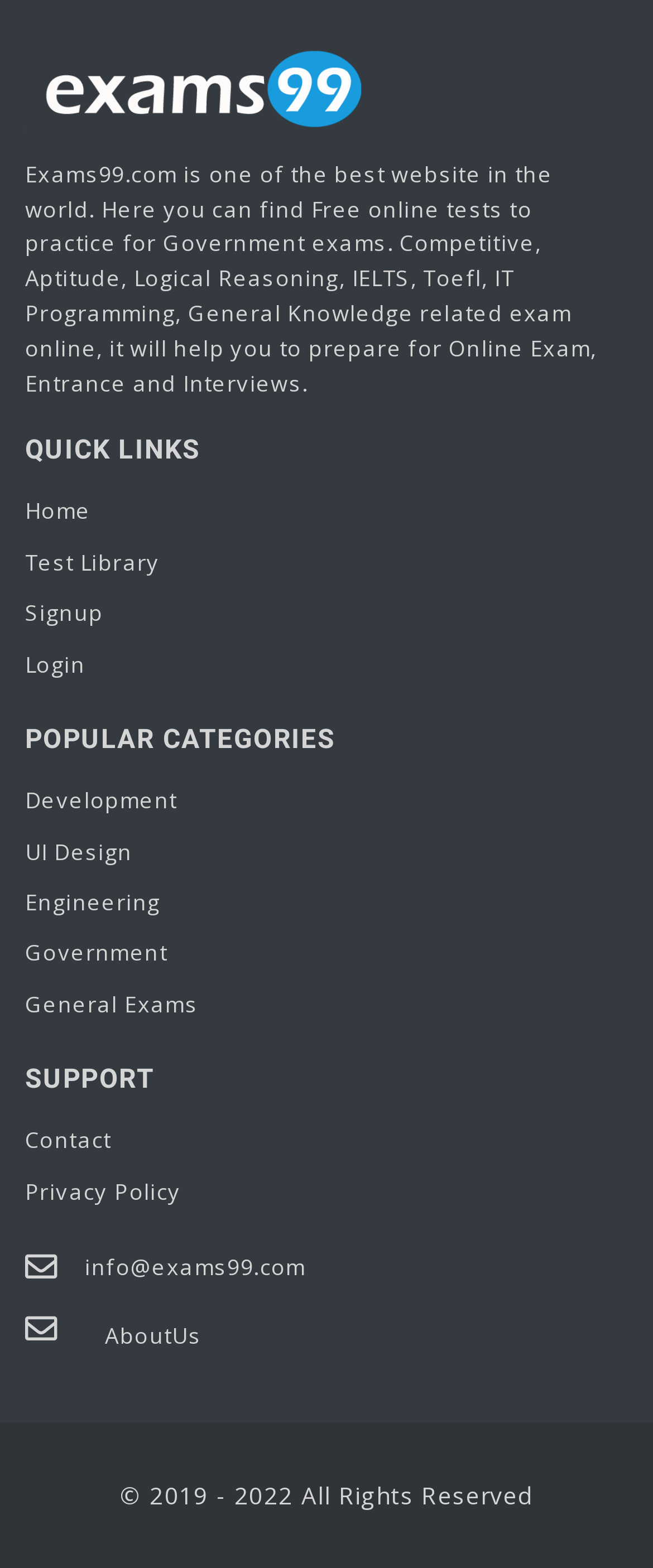Pinpoint the bounding box coordinates of the clickable area necessary to execute the following instruction: "click on Exams99 logo". The coordinates should be given as four float numbers between 0 and 1, namely [left, top, right, bottom].

[0.038, 0.03, 0.58, 0.083]